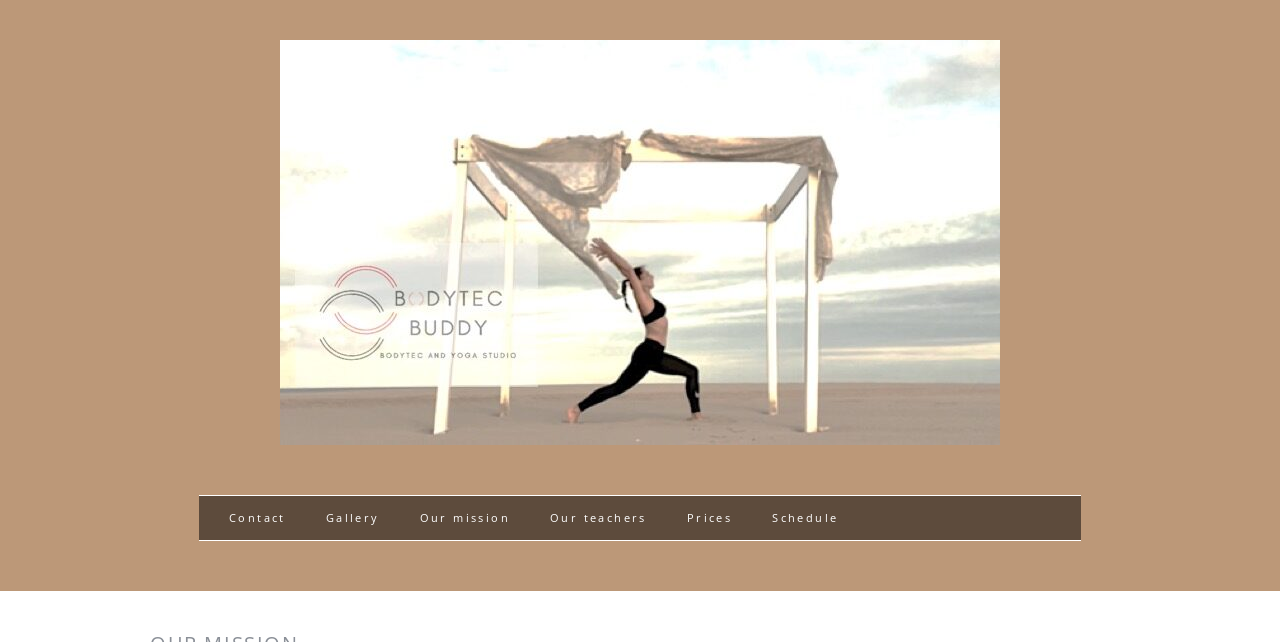Given the element description title="High impact small groups workouts", specify the bounding box coordinates of the corresponding UI element in the format (top-left x, top-left y, bottom-right x, bottom-right y). All values must be between 0 and 1.

[0.219, 0.66, 0.781, 0.689]